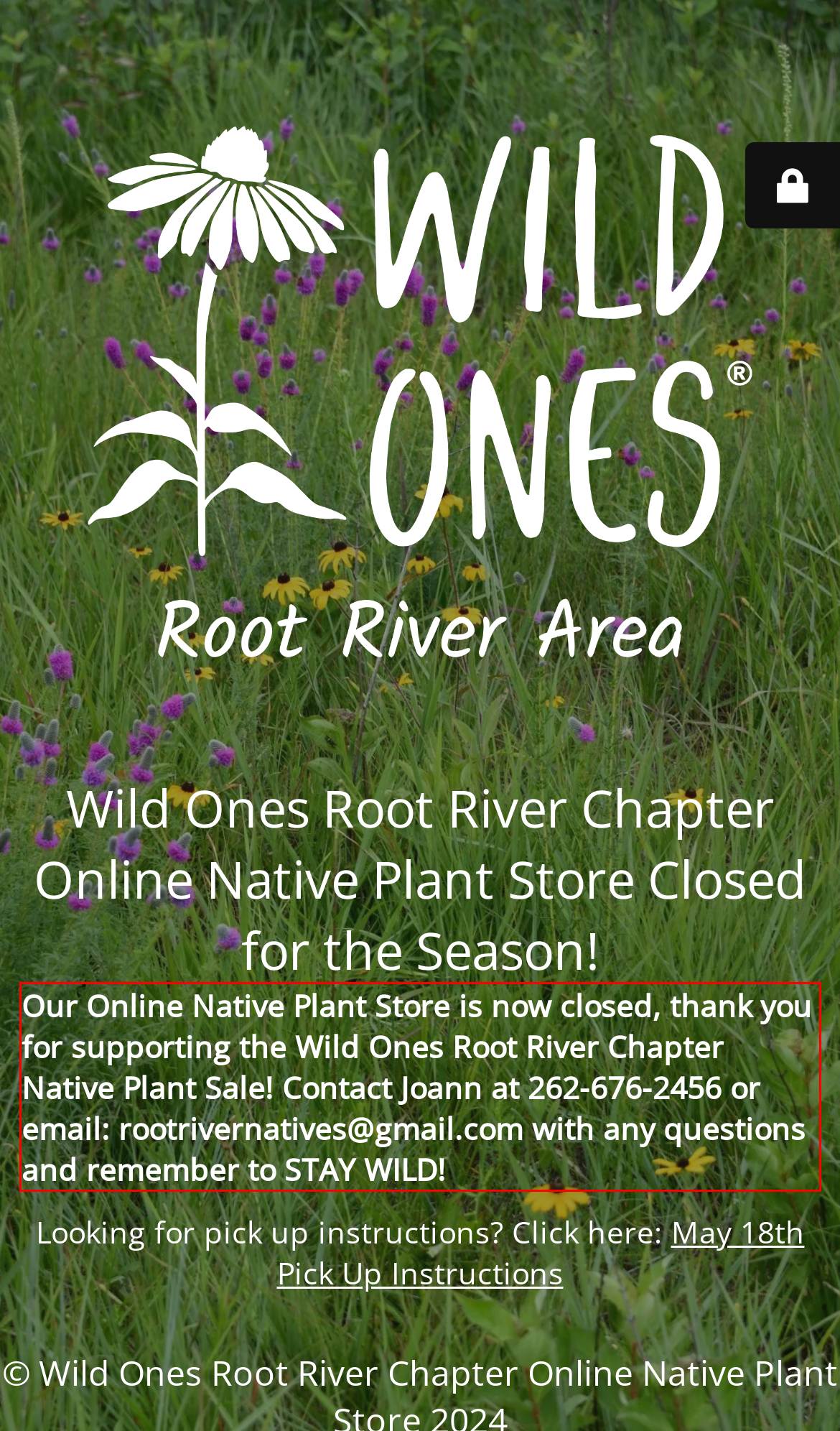You are provided with a screenshot of a webpage that includes a UI element enclosed in a red rectangle. Extract the text content inside this red rectangle.

Our Online Native Plant Store is now closed, thank you for supporting the Wild Ones Root River Chapter Native Plant Sale! Contact Joann at 262-676-2456 or email: rootrivernatives@gmail.com with any questions and remember to STAY WILD!